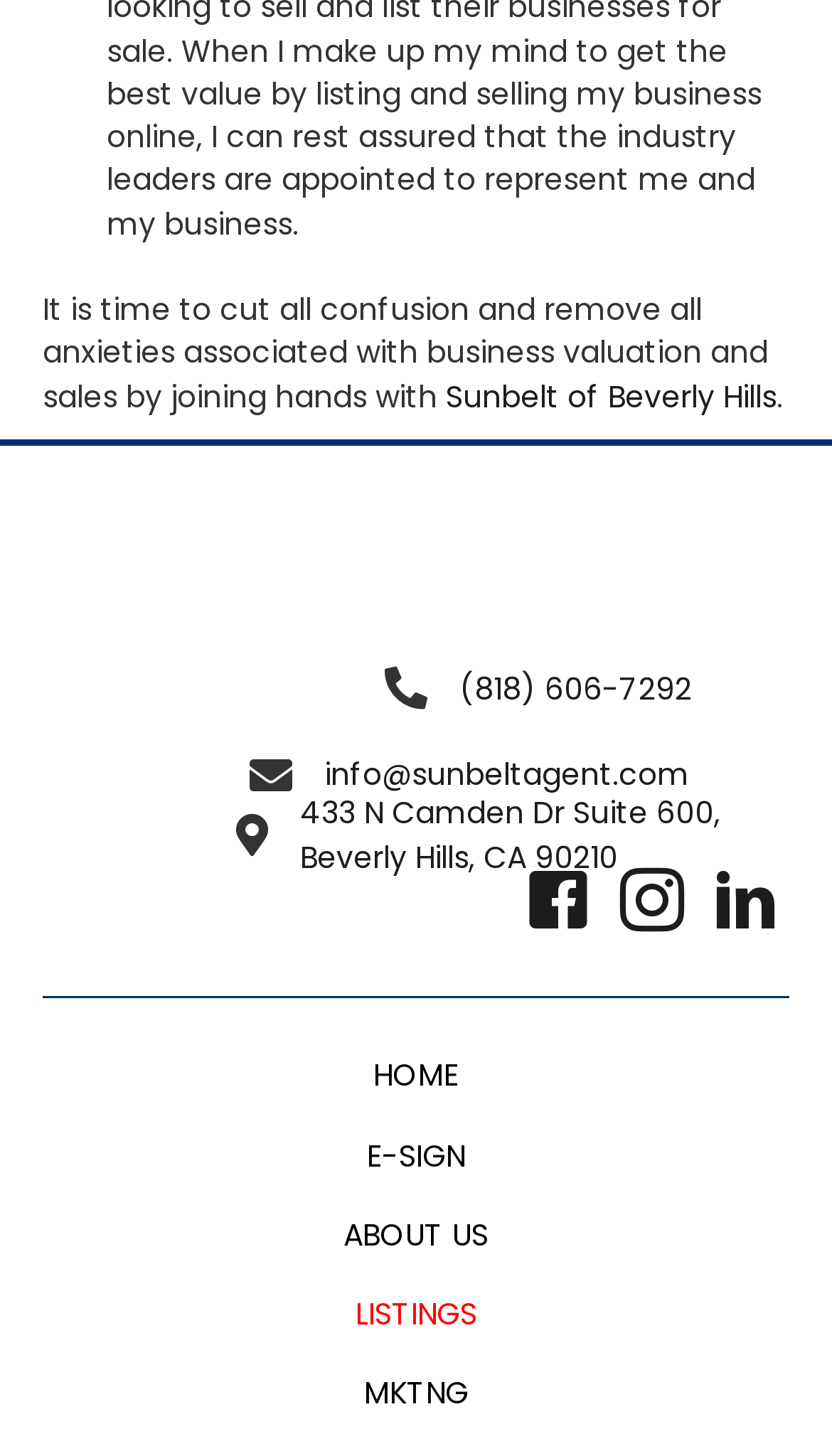Determine the coordinates of the bounding box for the clickable area needed to execute this instruction: "email info@sunbeltagent.com".

[0.39, 0.518, 0.828, 0.547]